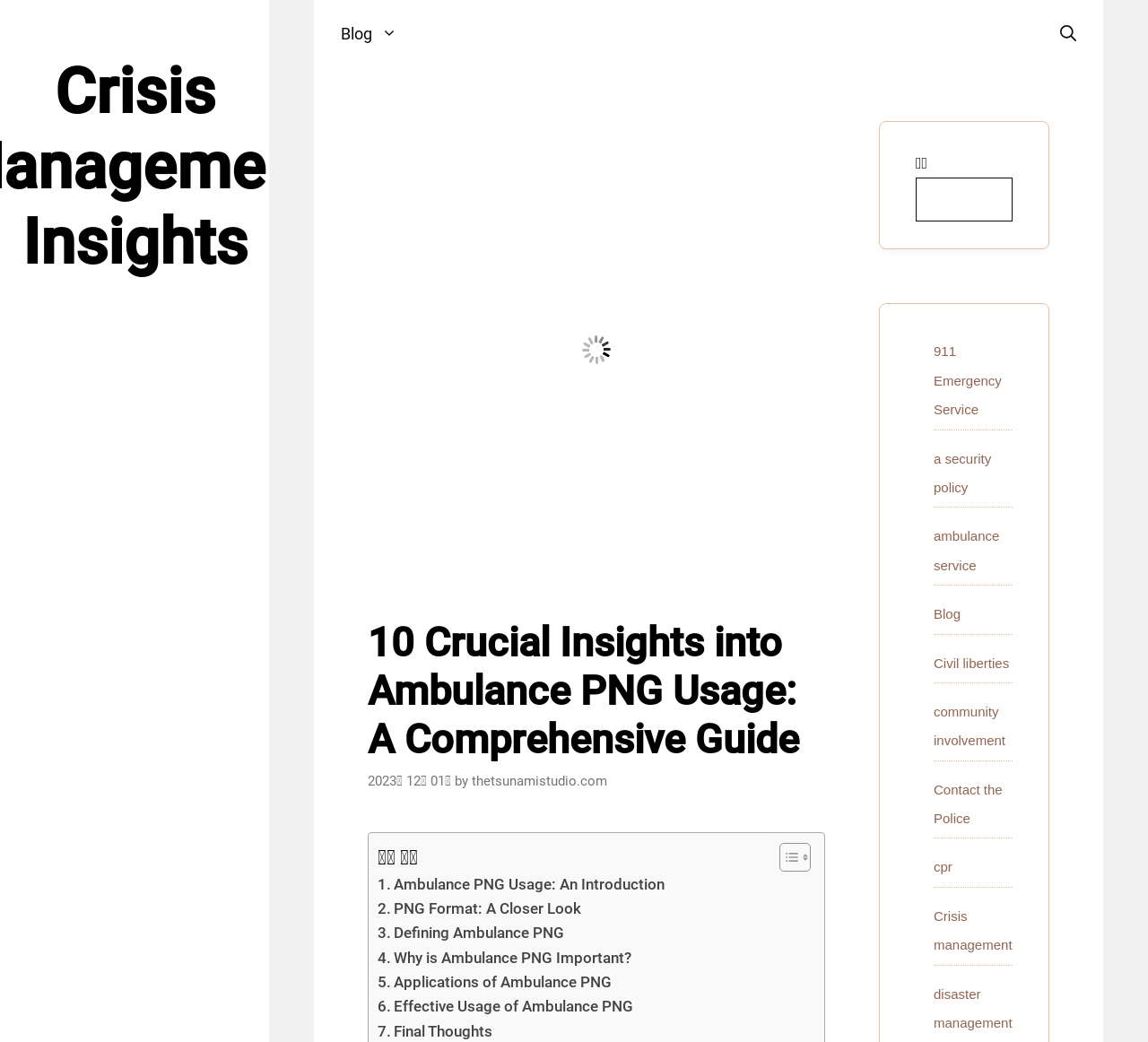Determine the bounding box coordinates for the area you should click to complete the following instruction: "Search for something".

[0.798, 0.171, 0.882, 0.213]